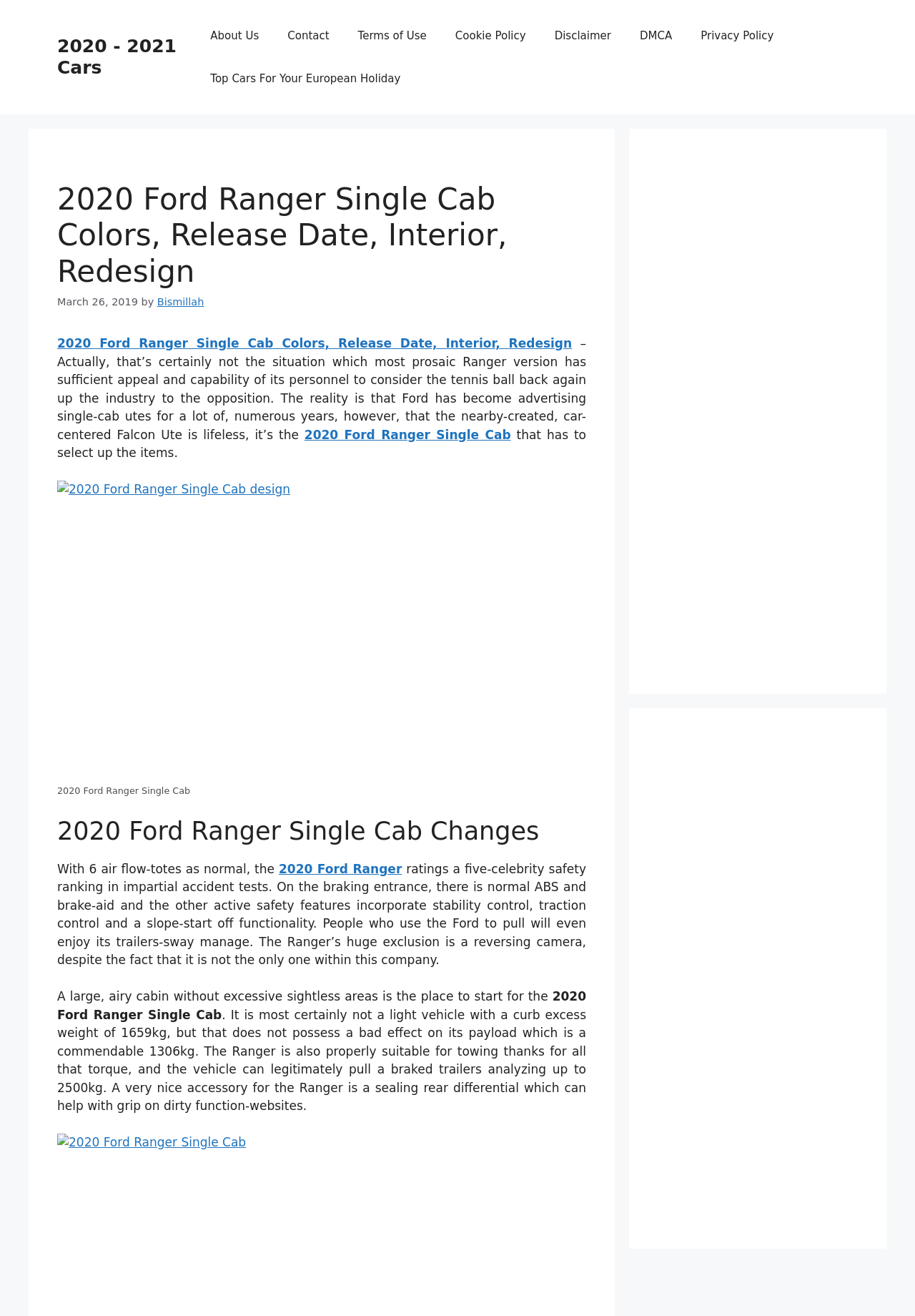Find the bounding box coordinates of the clickable element required to execute the following instruction: "Click the '2020 Ford Ranger' link". Provide the coordinates as four float numbers between 0 and 1, i.e., [left, top, right, bottom].

[0.305, 0.655, 0.439, 0.666]